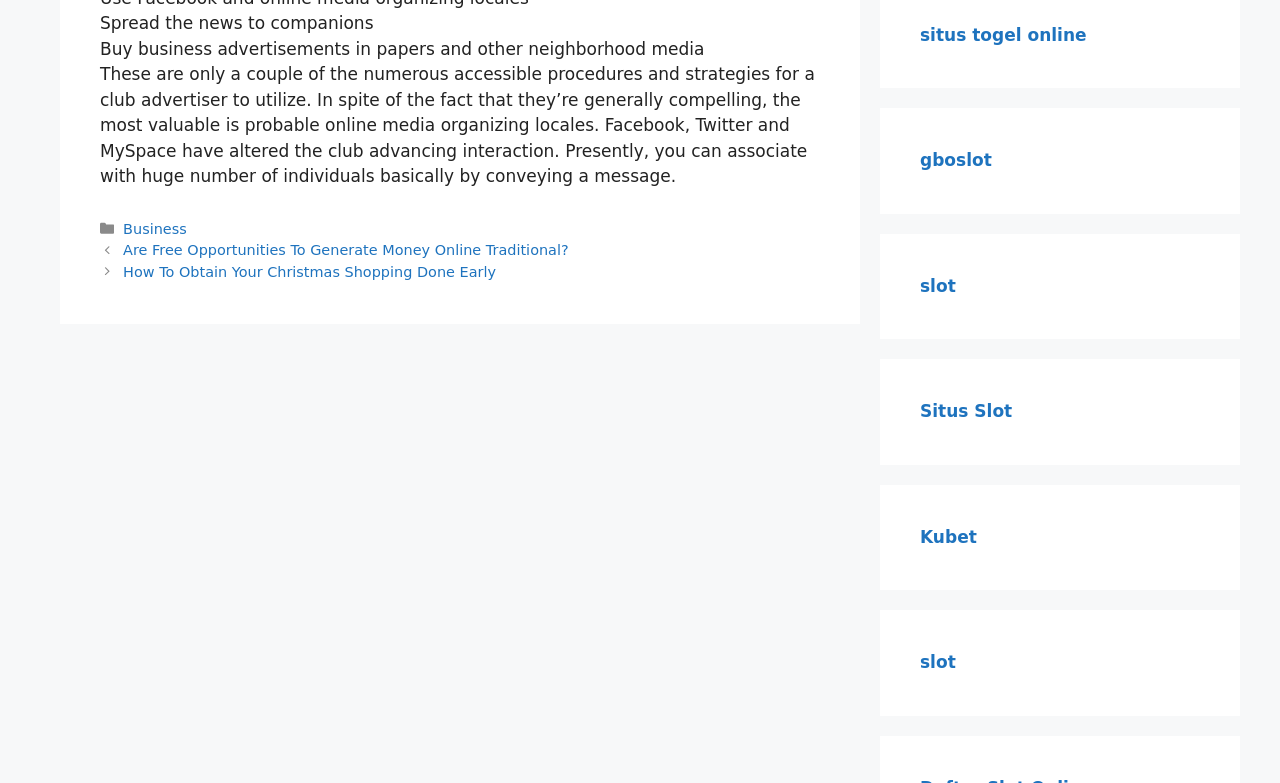What is the category of the post 'Are Free Opportunities To Generate Money Online Traditional?'?
Carefully analyze the image and provide a detailed answer to the question.

The post 'Are Free Opportunities To Generate Money Online Traditional?' is categorized under 'Business', which can be seen from the navigation menu where it is listed under the 'Posts' section with a category link 'Business'.